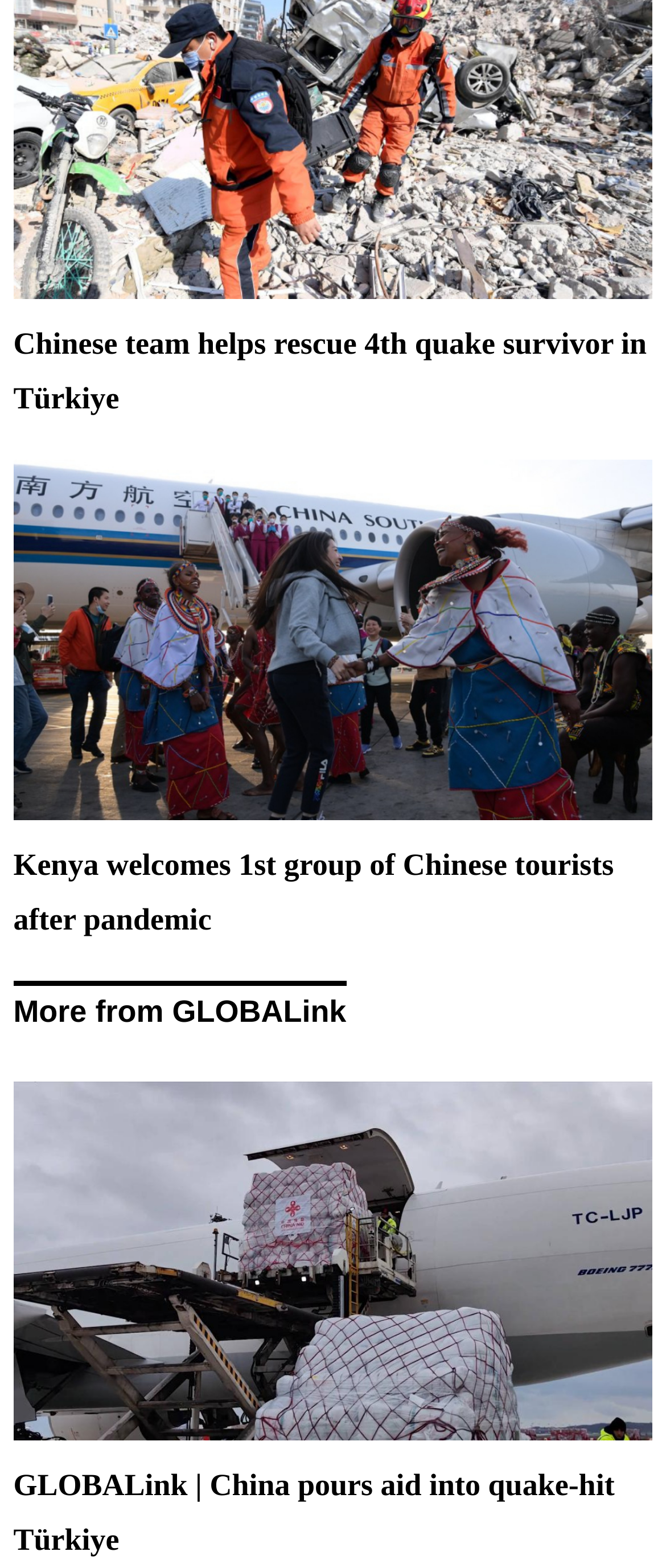Answer succinctly with a single word or phrase:
What is the title of the third news article?

Kenya welcomes 1st group of Chinese tourists